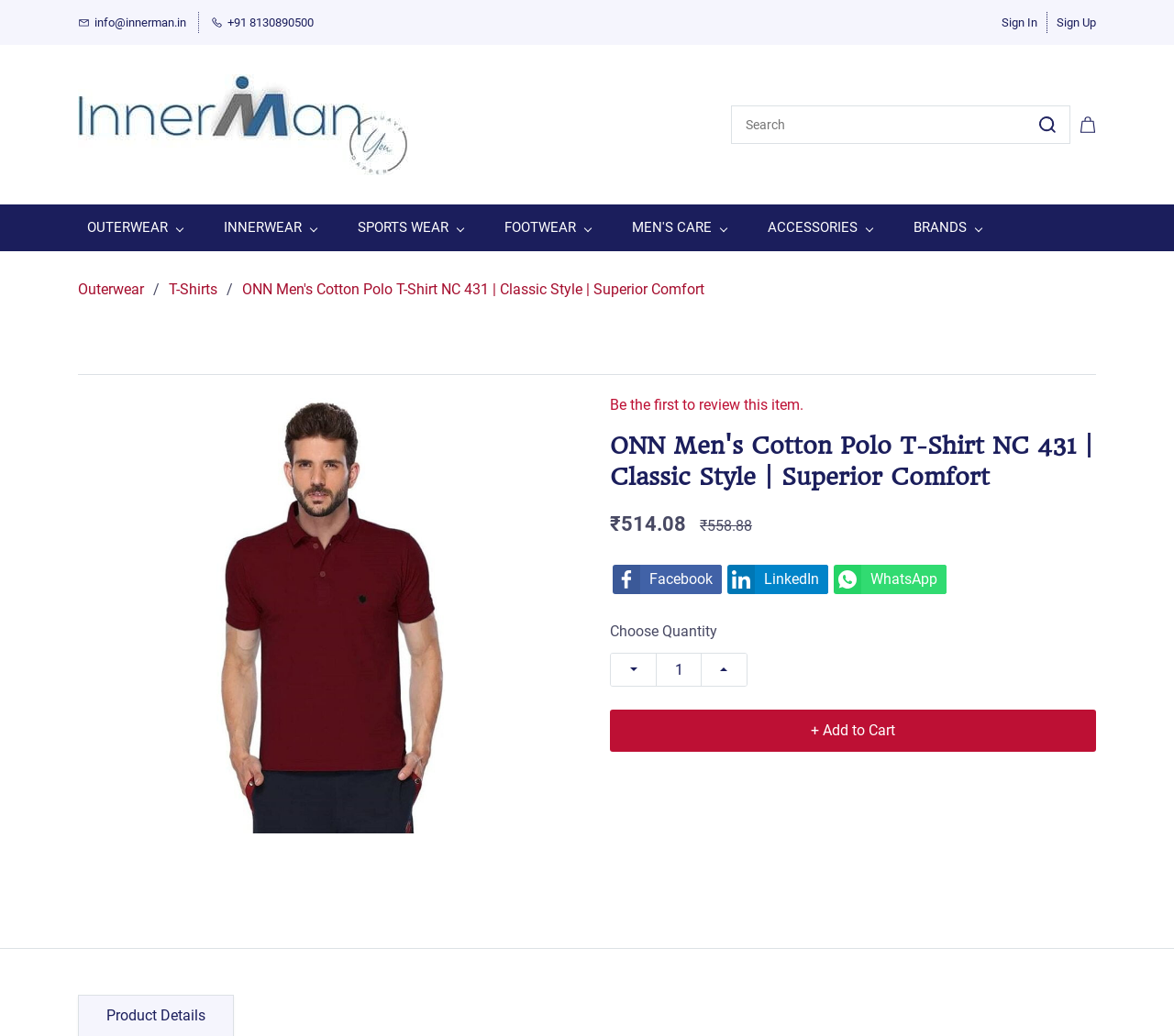Use a single word or phrase to answer the following:
What is the social media platform with the icon located at [0.522, 0.545, 0.615, 0.573]?

Facebook